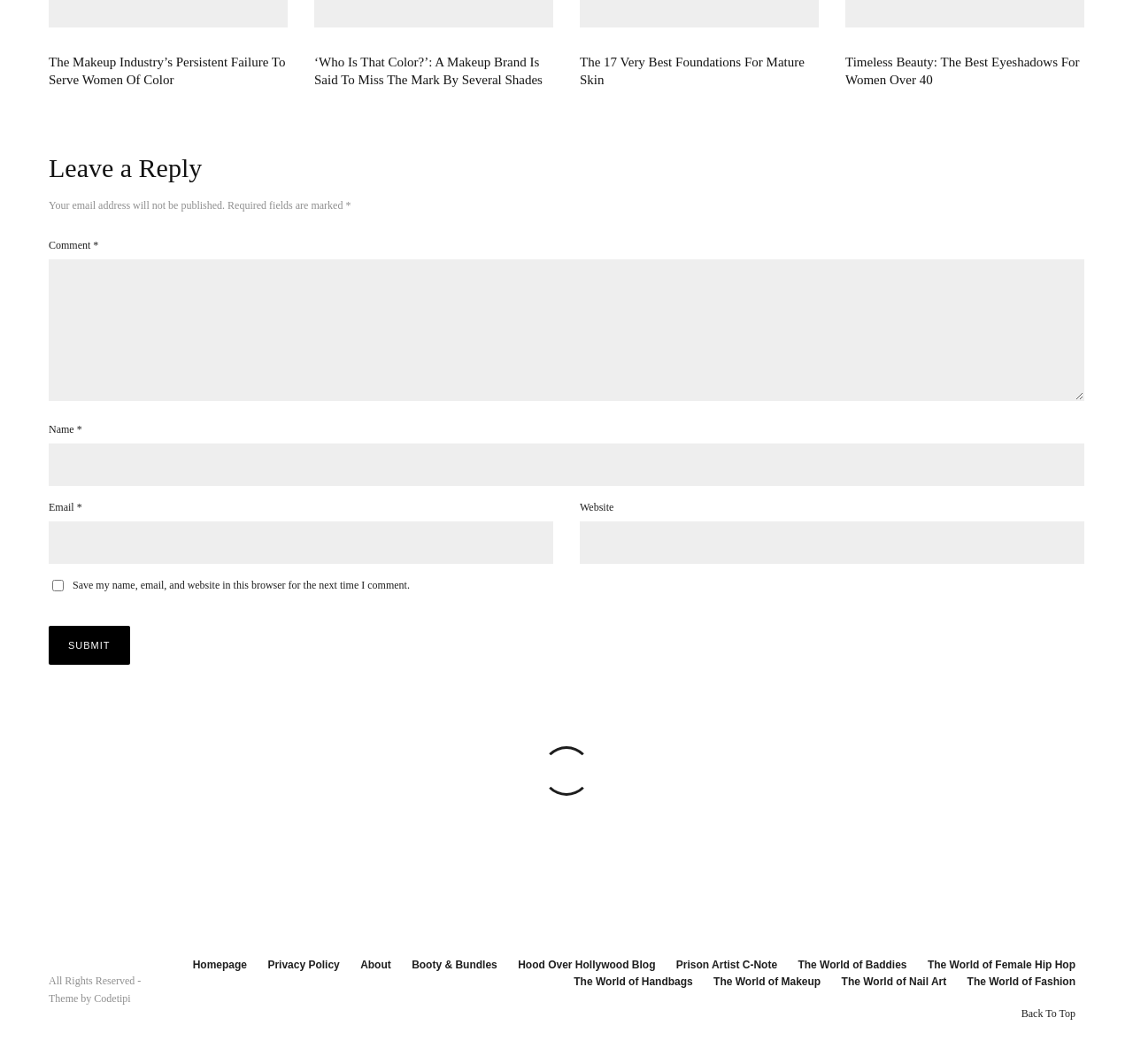For the given element description parent_node: Email * aria-describedby="email-notes" name="email", determine the bounding box coordinates of the UI element. The coordinates should follow the format (top-left x, top-left y, bottom-right x, bottom-right y) and be within the range of 0 to 1.

[0.043, 0.49, 0.488, 0.53]